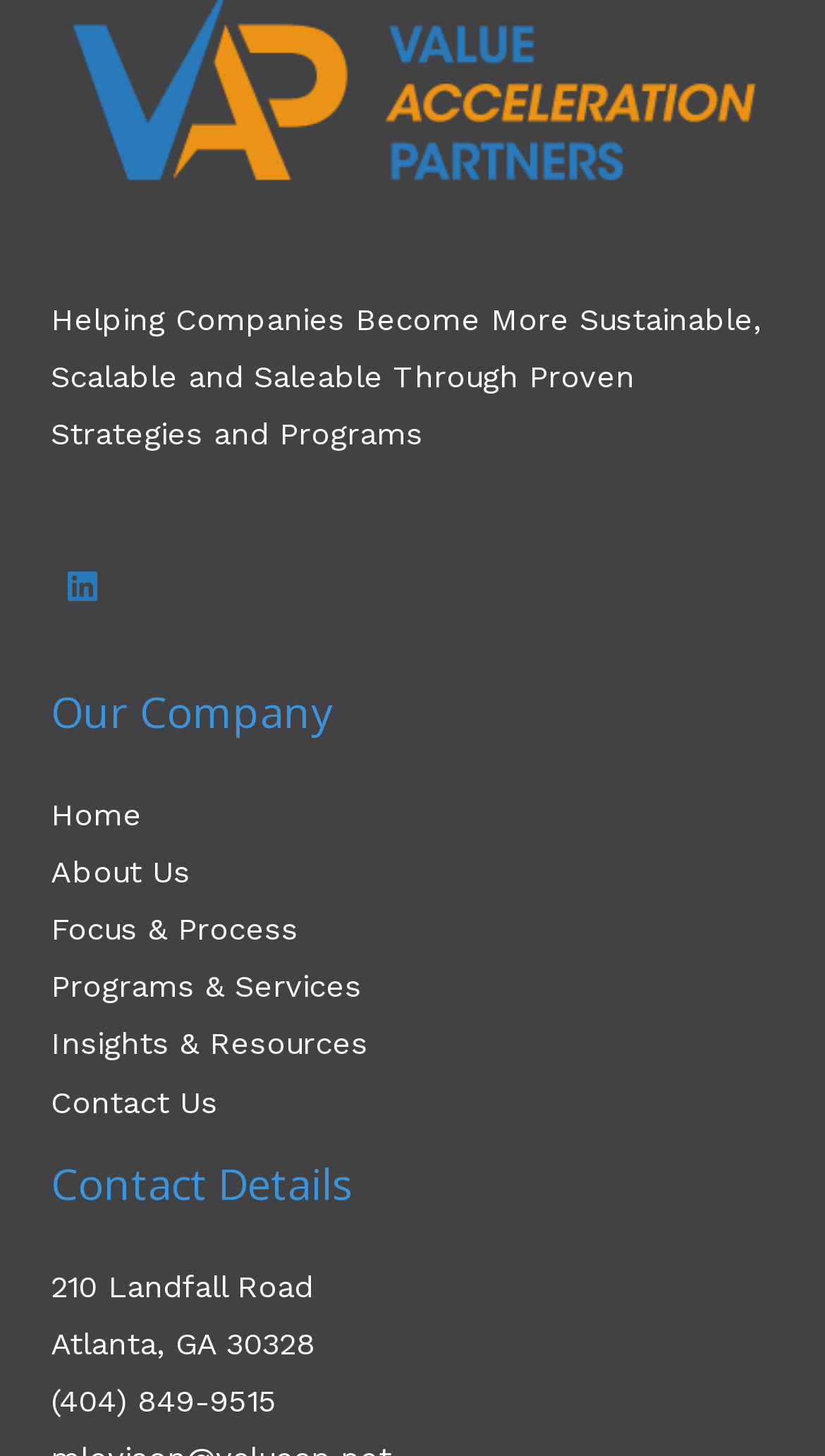Determine the bounding box coordinates for the area that needs to be clicked to fulfill this task: "View our address". The coordinates must be given as four float numbers between 0 and 1, i.e., [left, top, right, bottom].

[0.062, 0.87, 0.379, 0.897]